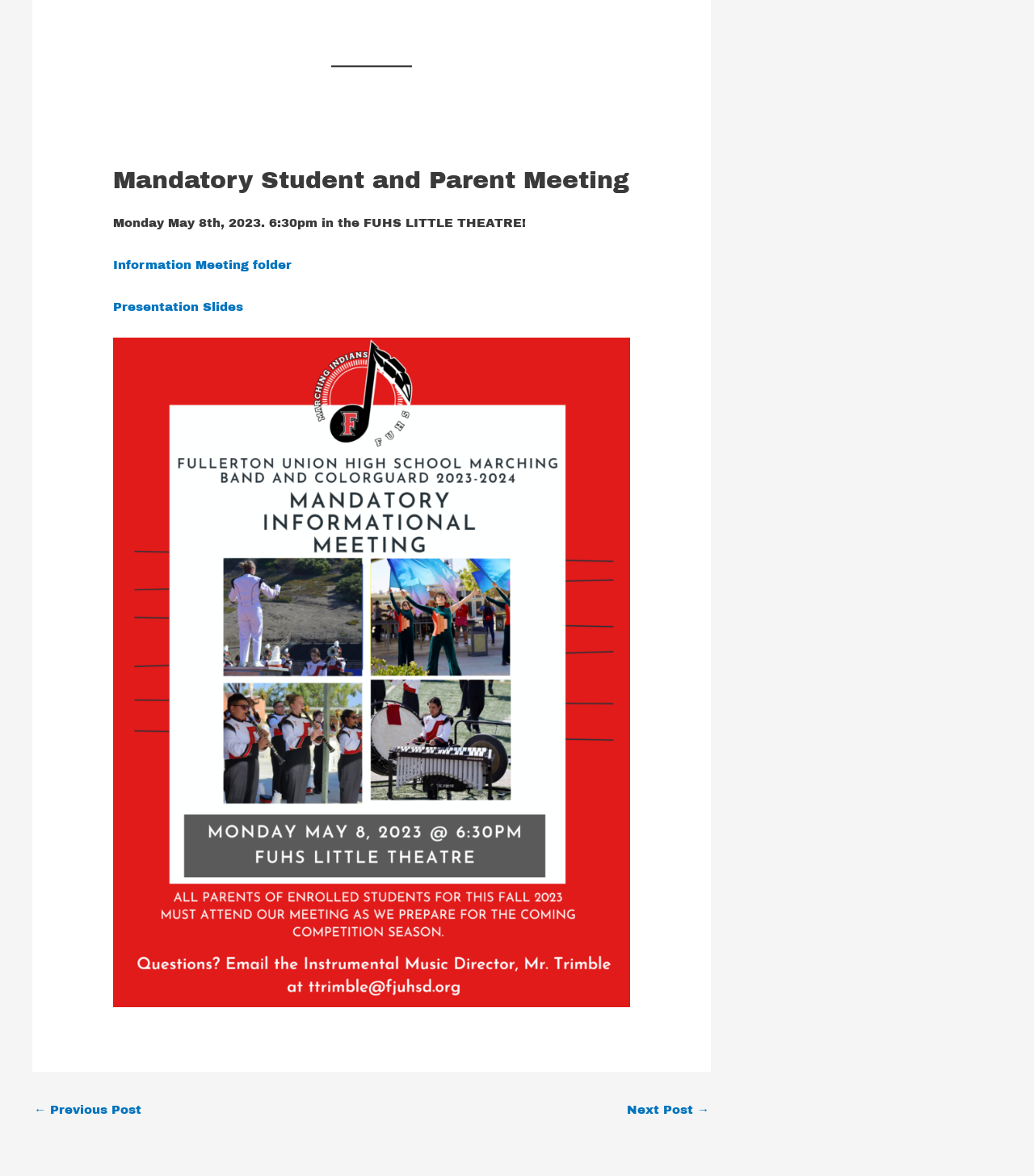Provide a brief response using a word or short phrase to this question:
What is the vertical position of the figure element relative to the heading element?

below